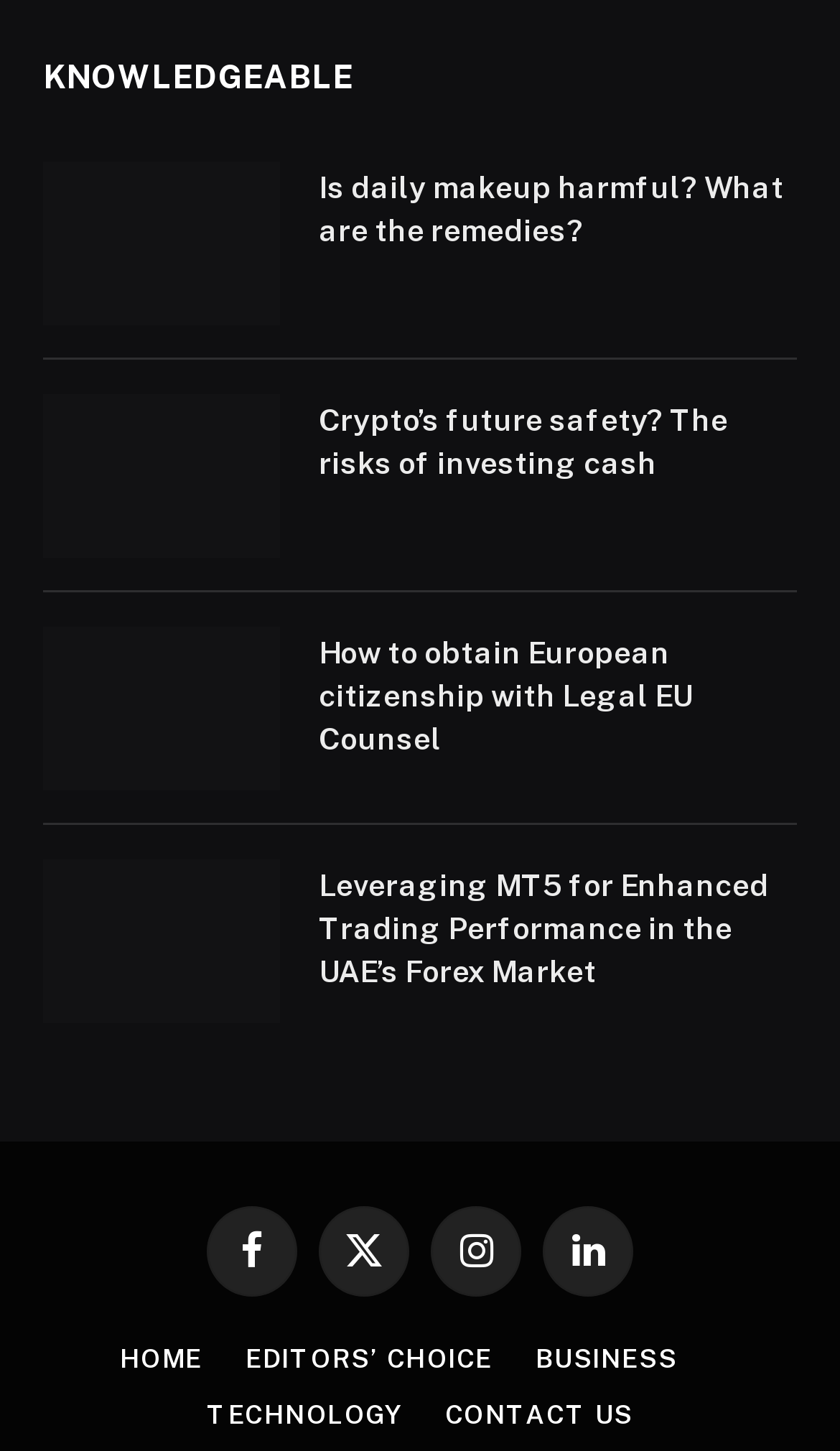Locate the bounding box of the UI element based on this description: "Home". Provide four float numbers between 0 and 1 as [left, top, right, bottom].

[0.143, 0.927, 0.241, 0.948]